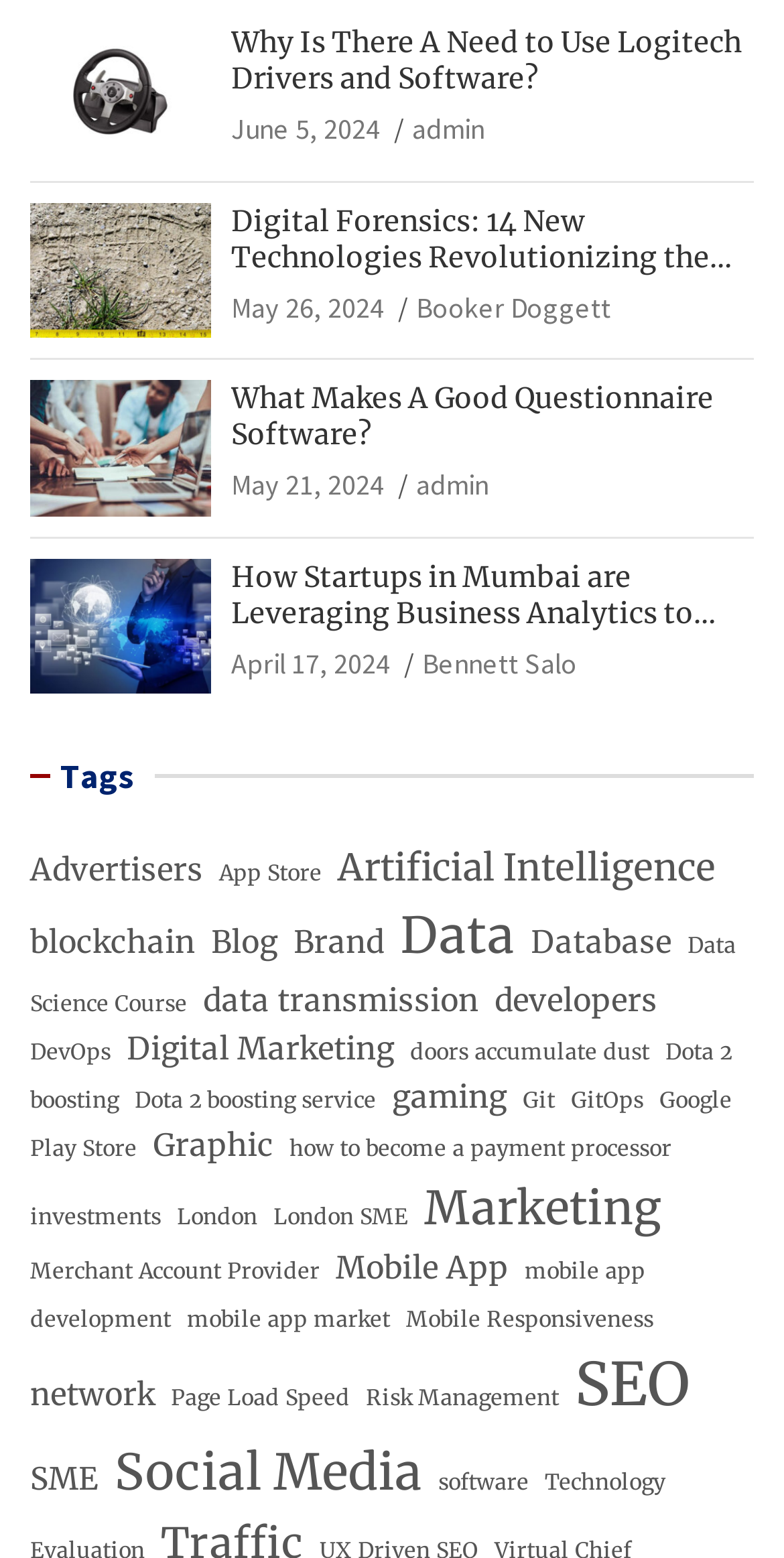Identify the bounding box of the UI element described as follows: "Dota 2 boosting service". Provide the coordinates as four float numbers in the range of 0 to 1 [left, top, right, bottom].

[0.172, 0.685, 0.479, 0.728]